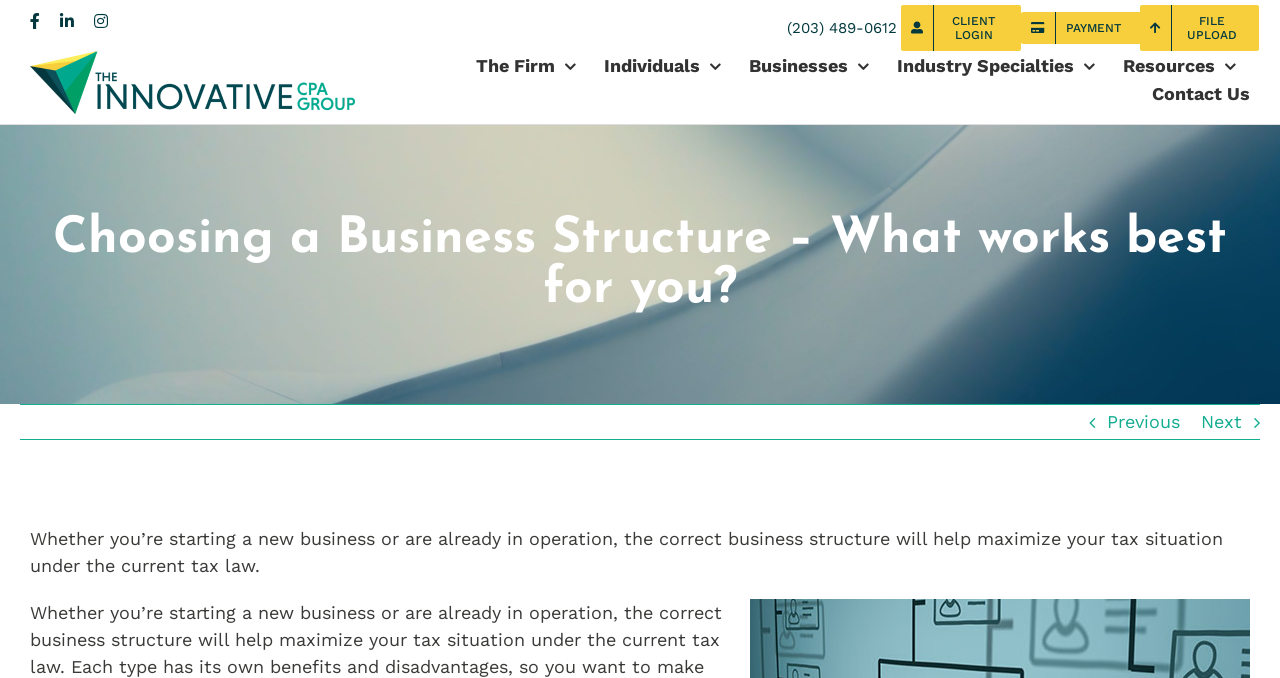Provide the bounding box coordinates of the area you need to click to execute the following instruction: "Click the Home link".

None